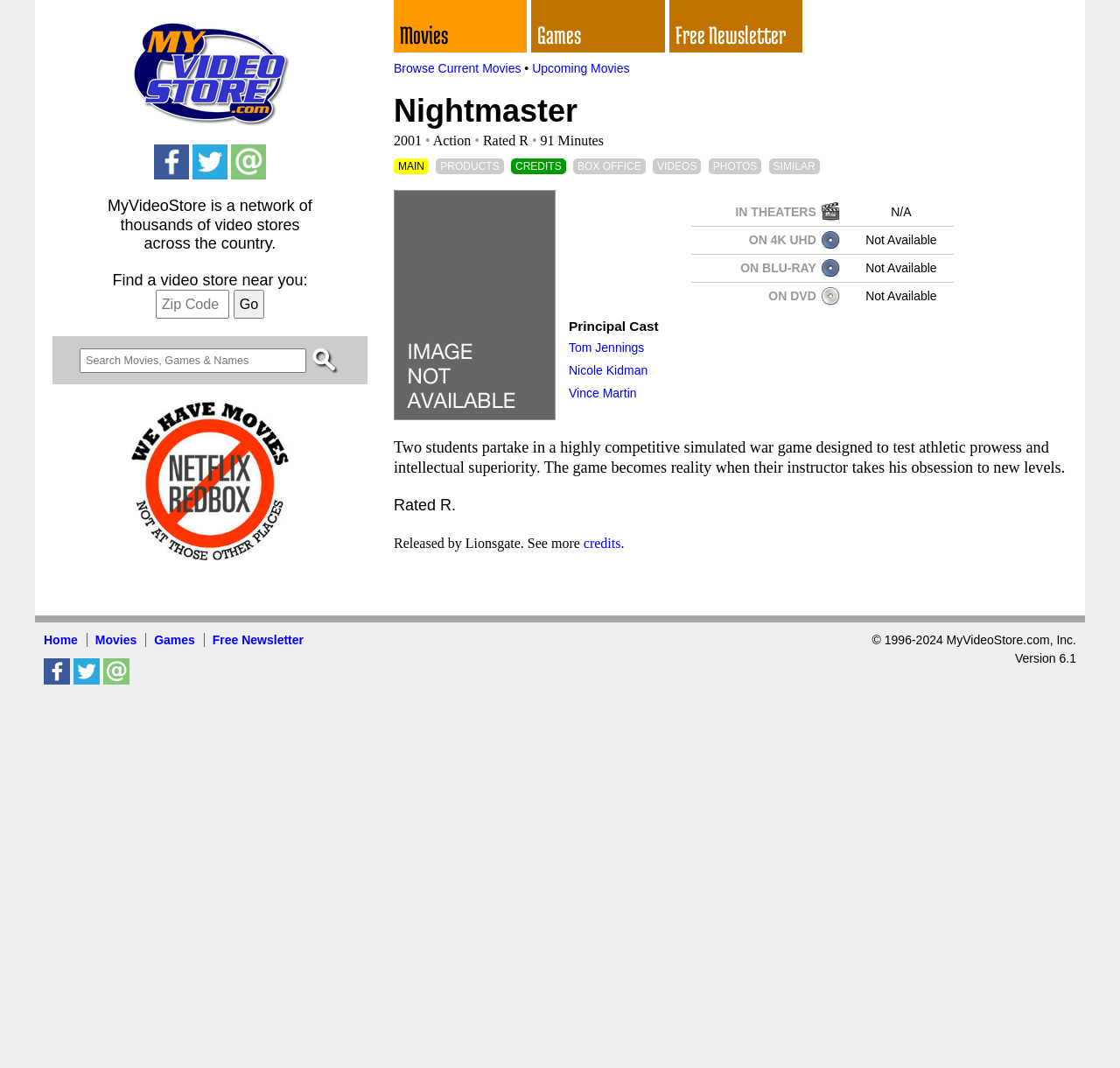Based on the element description, predict the bounding box coordinates (top-left x, top-left y, bottom-right x, bottom-right y) for the UI element in the screenshot: common medications to treat diabetes

None